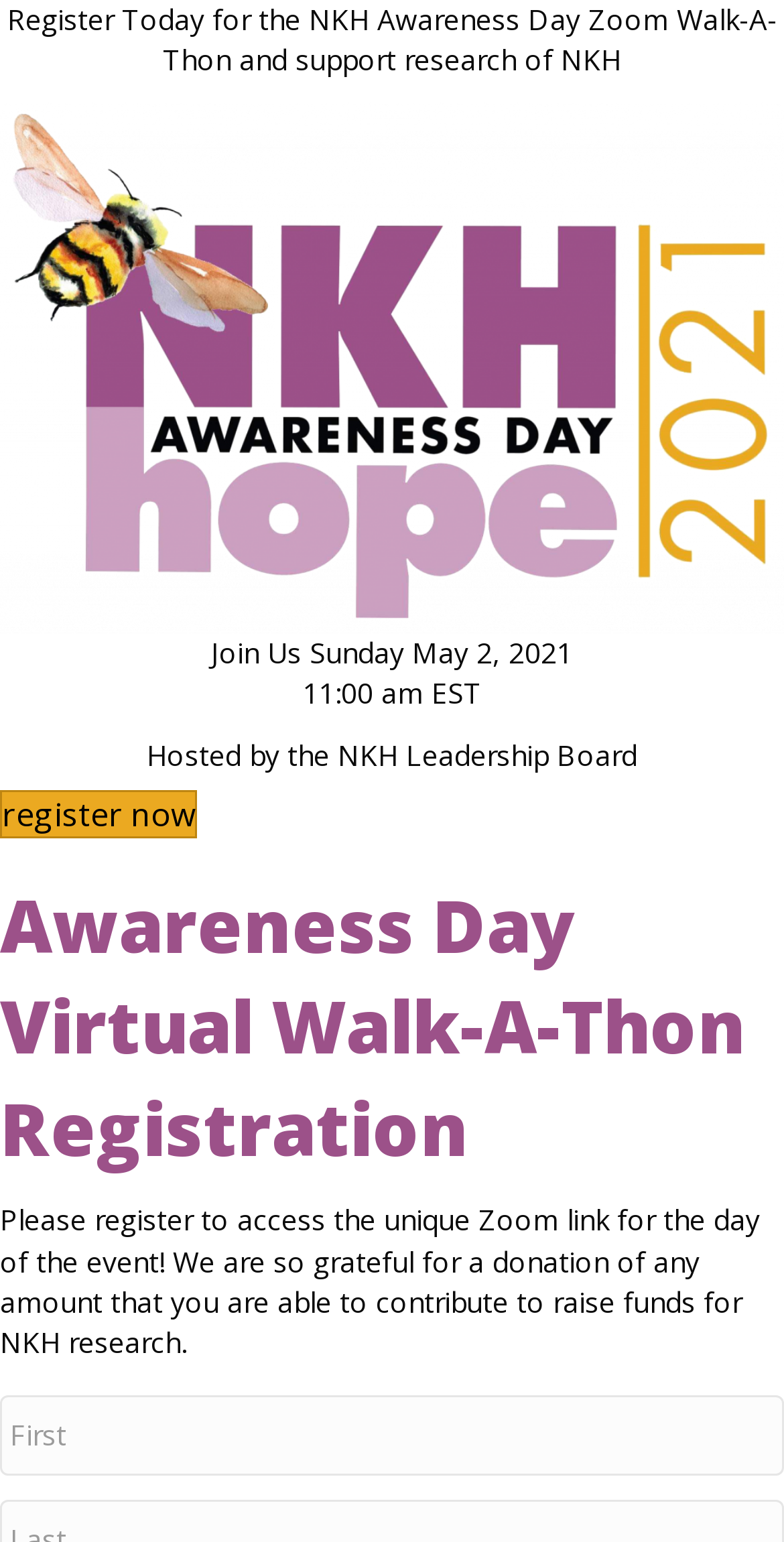What is required to access the unique Zoom link?
Provide a concise answer using a single word or phrase based on the image.

Registration